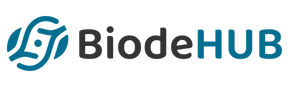Respond with a single word or phrase for the following question: 
What is the stylized representation of in the BiodeHUB logo?

Letters 'B' and 'H'